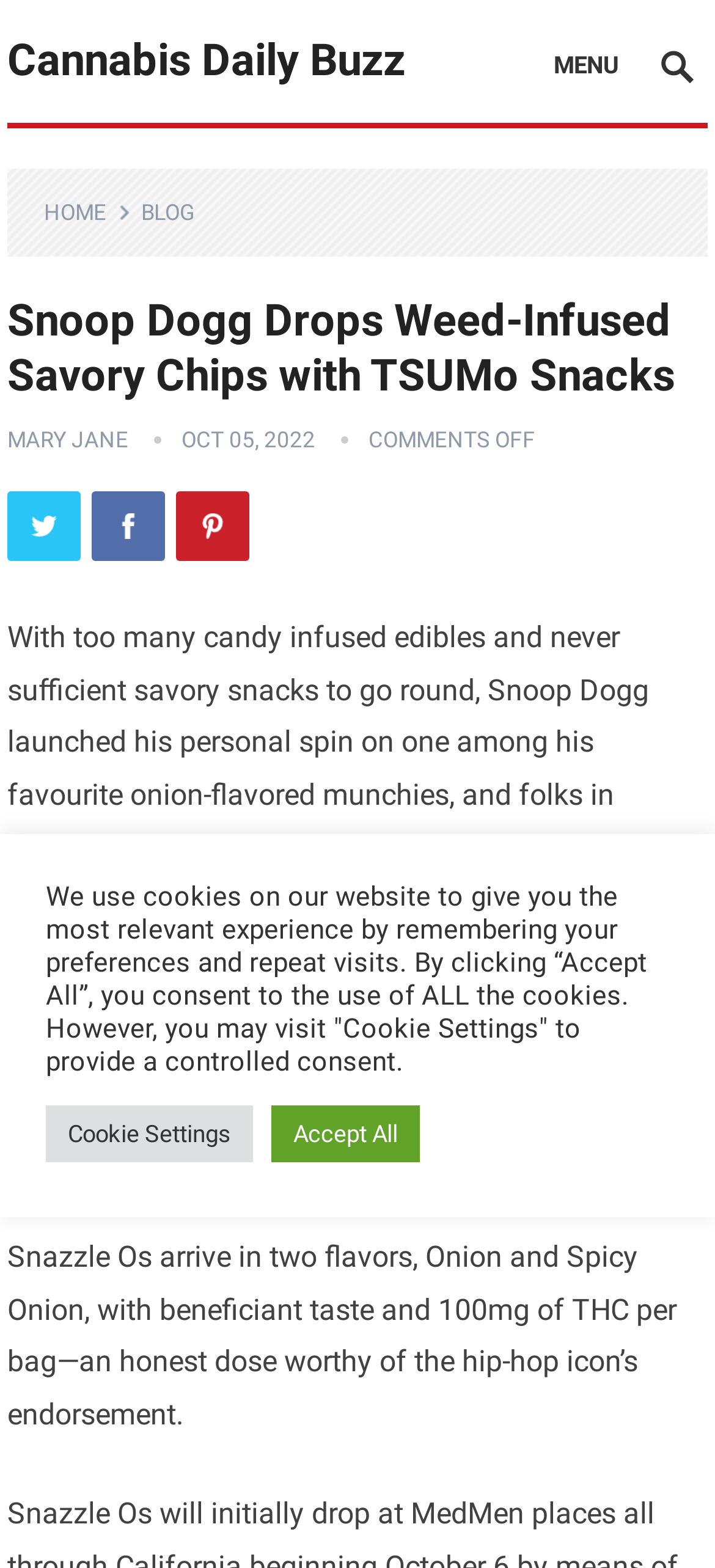Please identify the bounding box coordinates of the element's region that should be clicked to execute the following instruction: "Click on HOME". The bounding box coordinates must be four float numbers between 0 and 1, i.e., [left, top, right, bottom].

[0.061, 0.127, 0.184, 0.144]